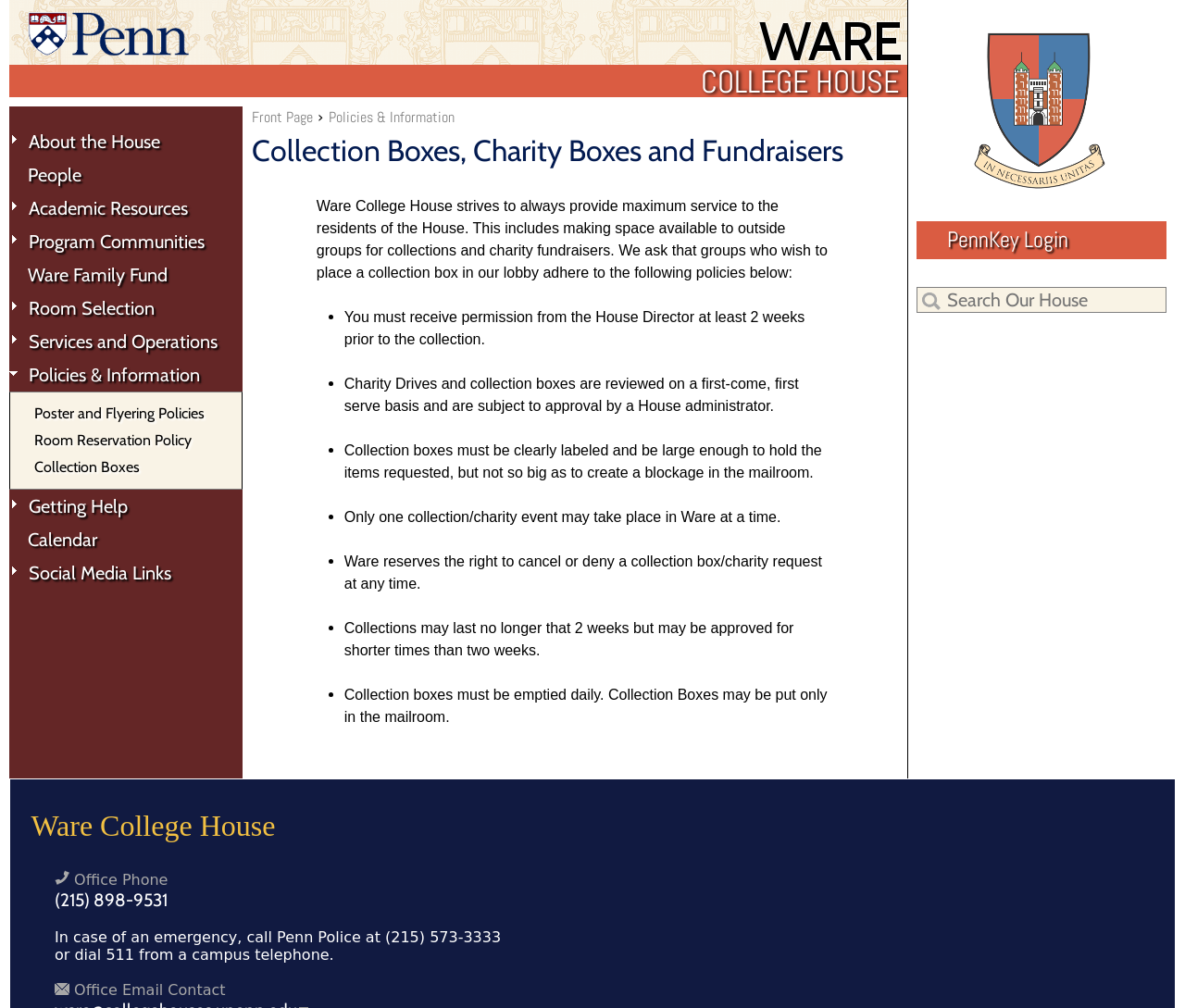Provide a single word or phrase answer to the question: 
Where should collection boxes be placed?

Mailroom